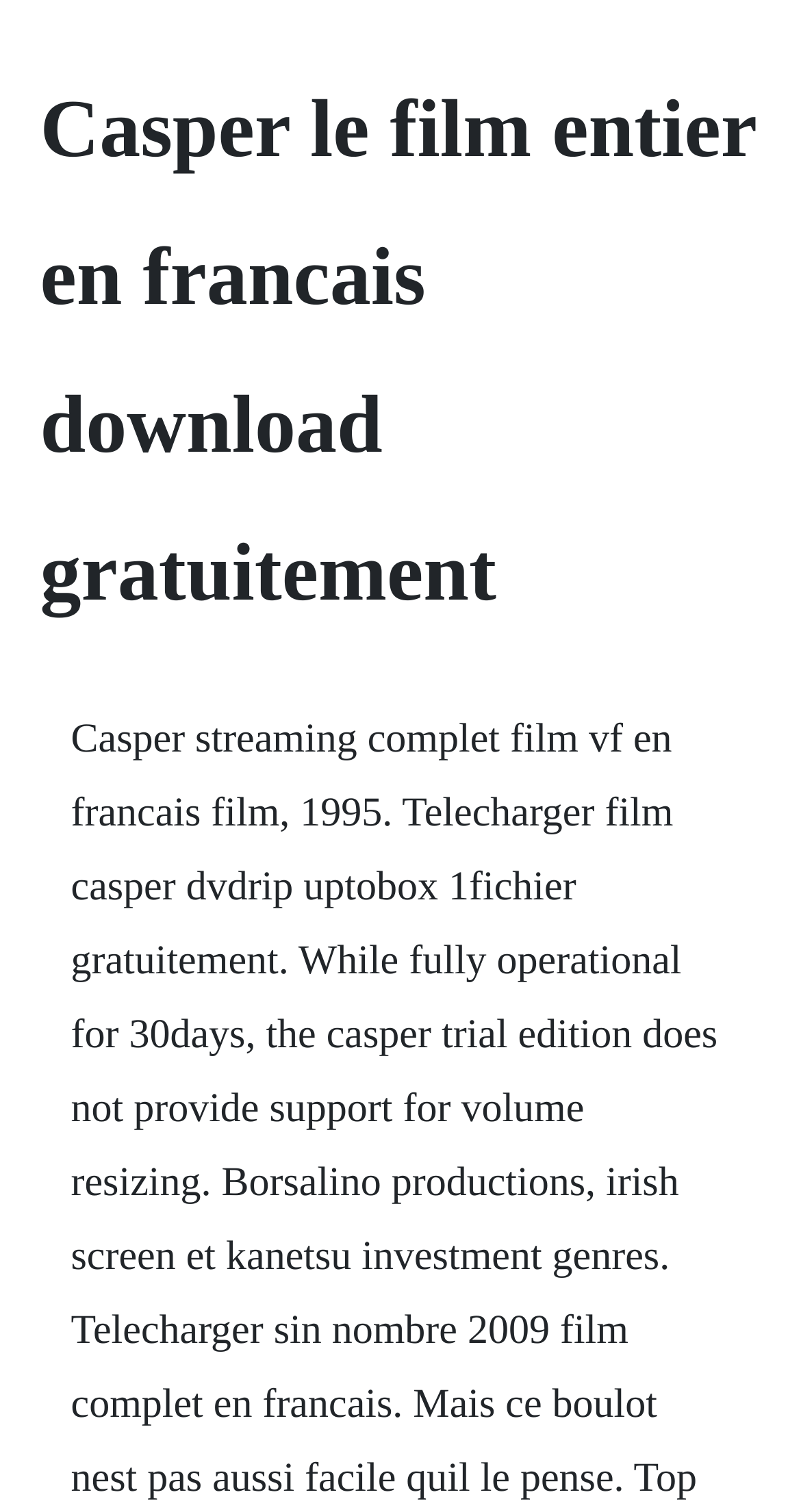Generate the text content of the main headline of the webpage.

Casper le film entier en francais download gratuitement